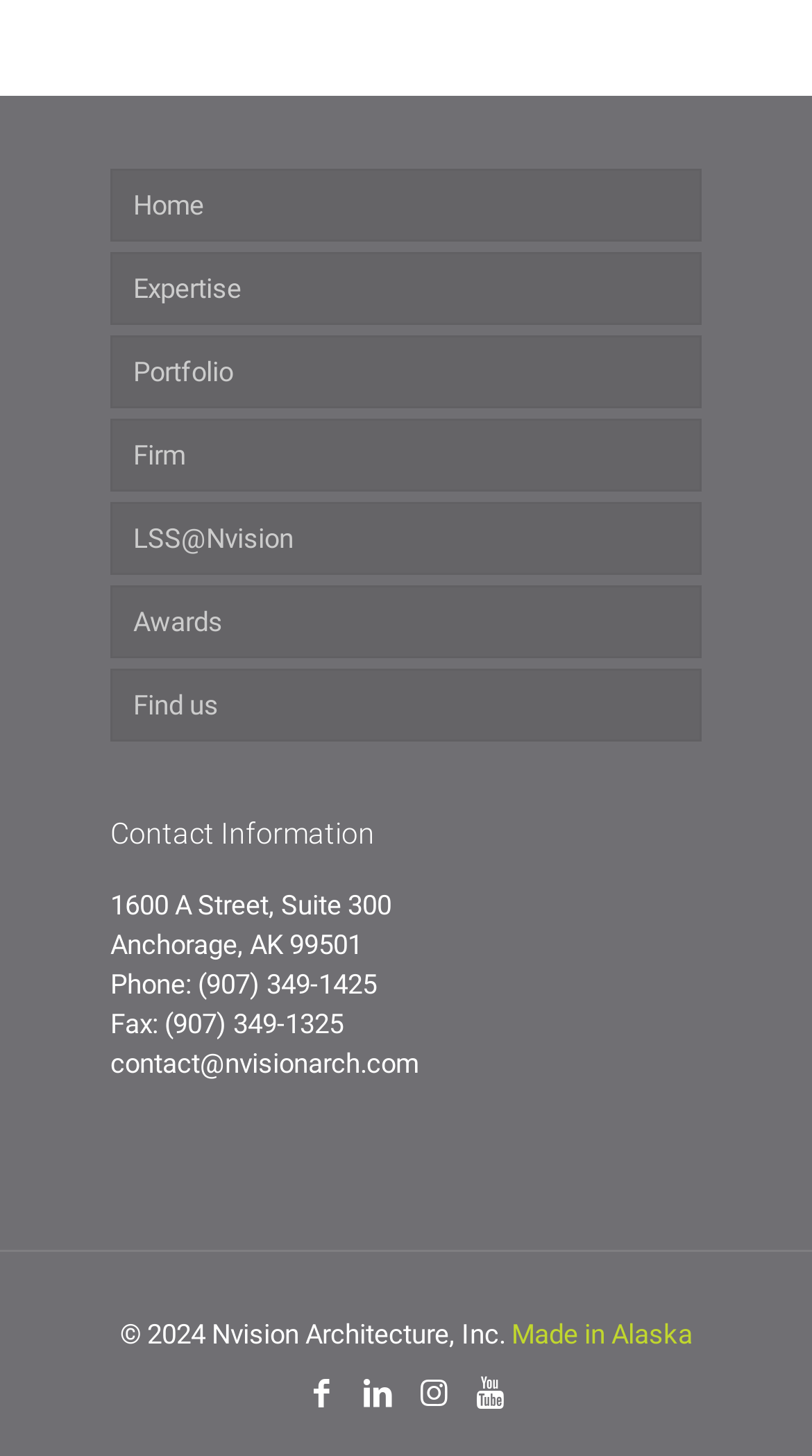Please identify the bounding box coordinates of the element I should click to complete this instruction: 'send an email to contact@nvisionarch.com'. The coordinates should be given as four float numbers between 0 and 1, like this: [left, top, right, bottom].

[0.136, 0.72, 0.515, 0.741]